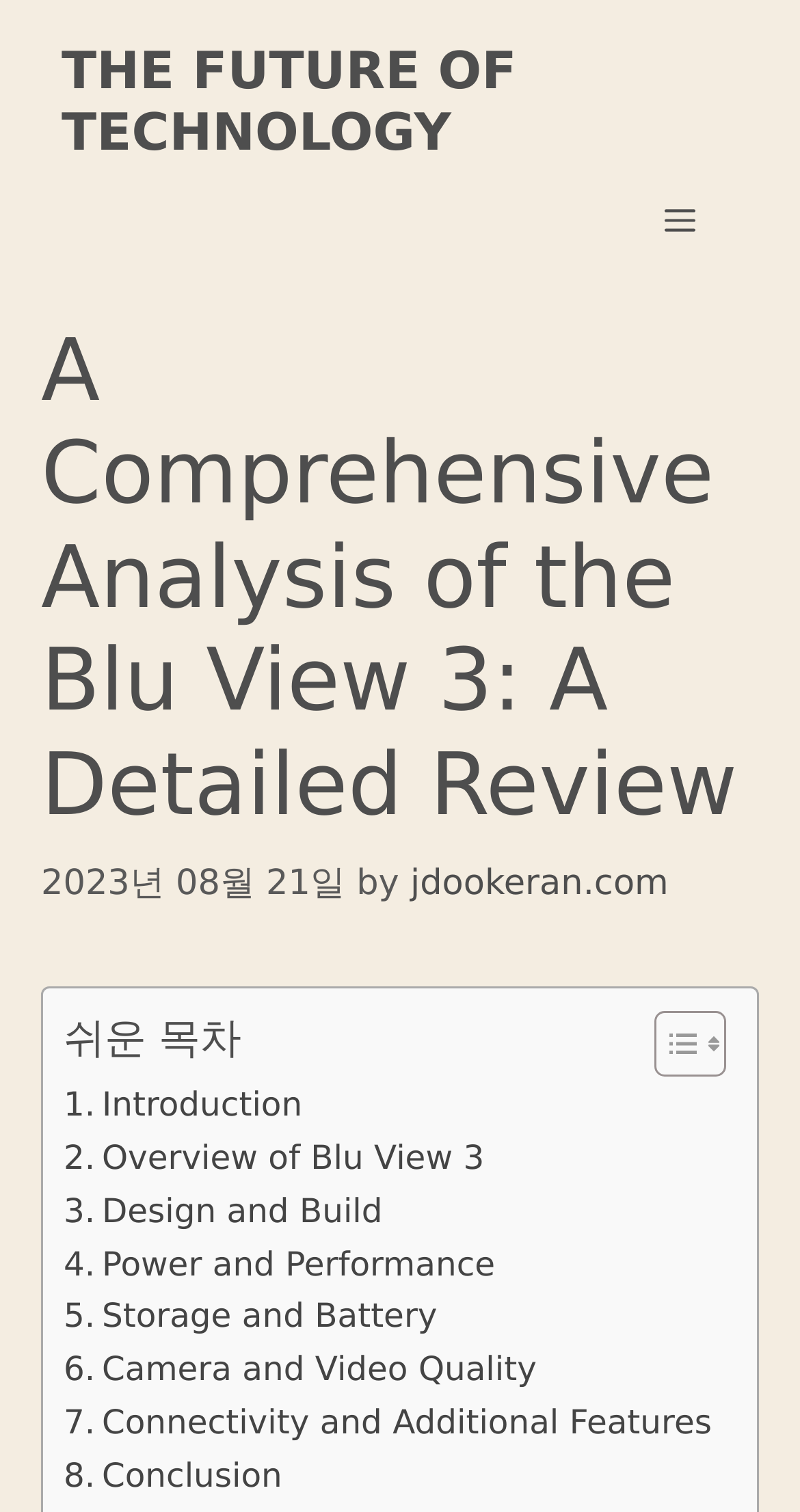Please identify the coordinates of the bounding box that should be clicked to fulfill this instruction: "Click on the menu button".

[0.777, 0.108, 0.923, 0.184]